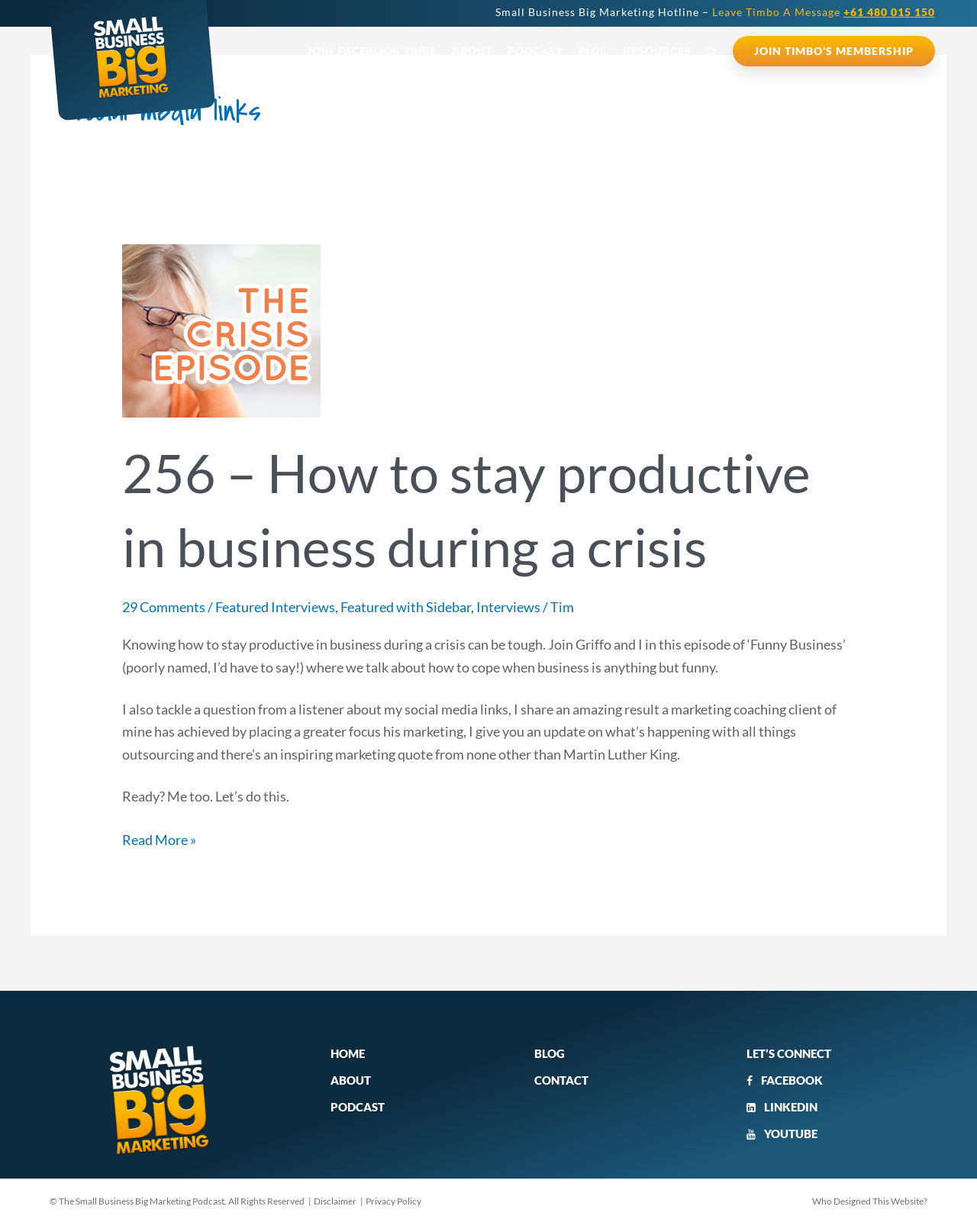Provide a short answer using a single word or phrase for the following question: 
What is the title of the latest article?

256 – How to stay productive in business during a crisis